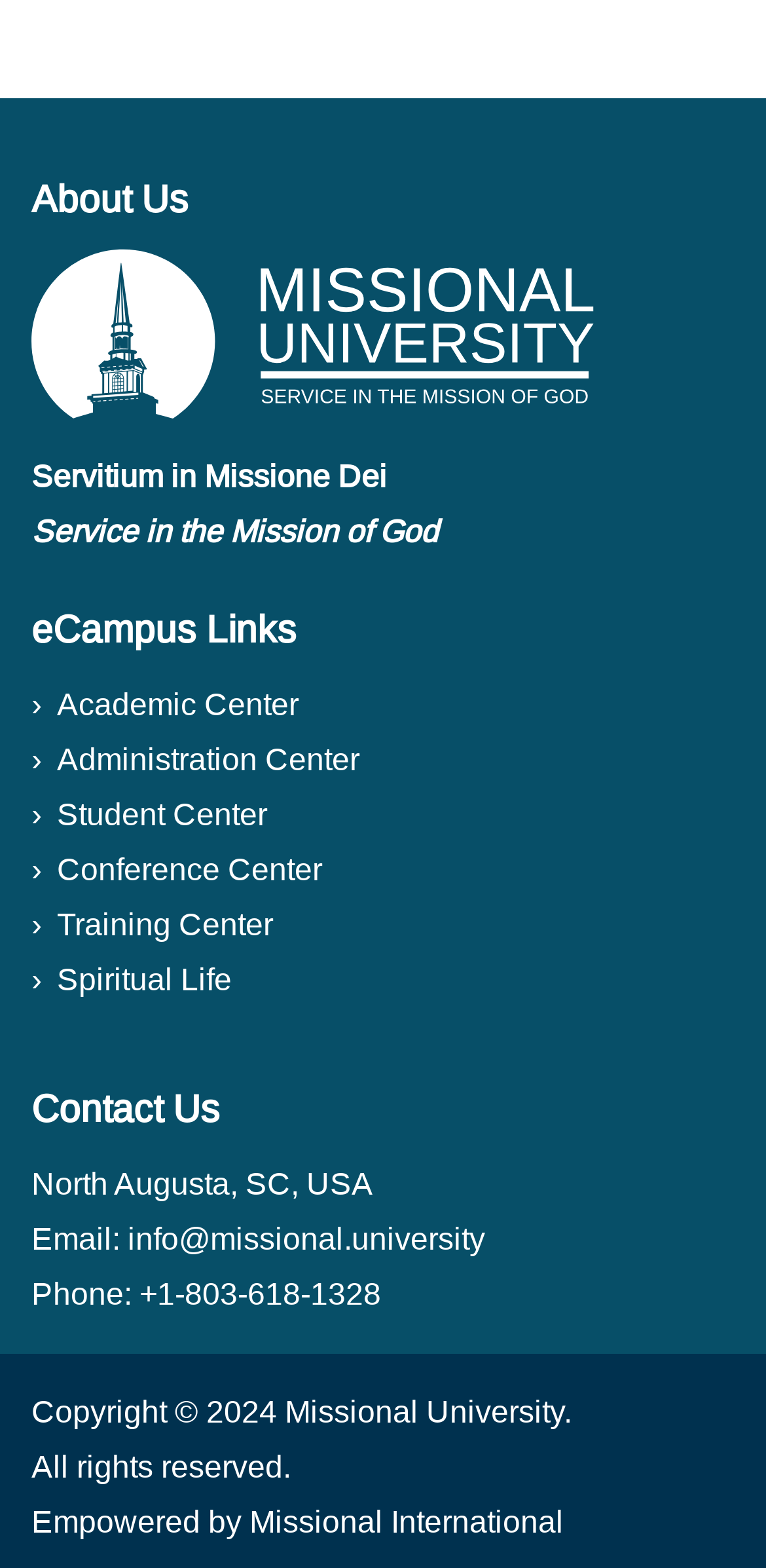Please find the bounding box coordinates of the clickable region needed to complete the following instruction: "go to Missional University website". The bounding box coordinates must consist of four float numbers between 0 and 1, i.e., [left, top, right, bottom].

[0.372, 0.89, 0.736, 0.911]